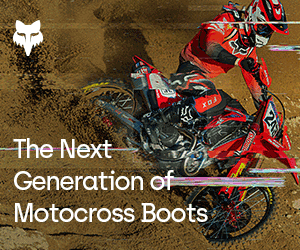Provide a brief response to the question below using a single word or phrase: 
What is the main focus of the advertisement?

Motocross Boots